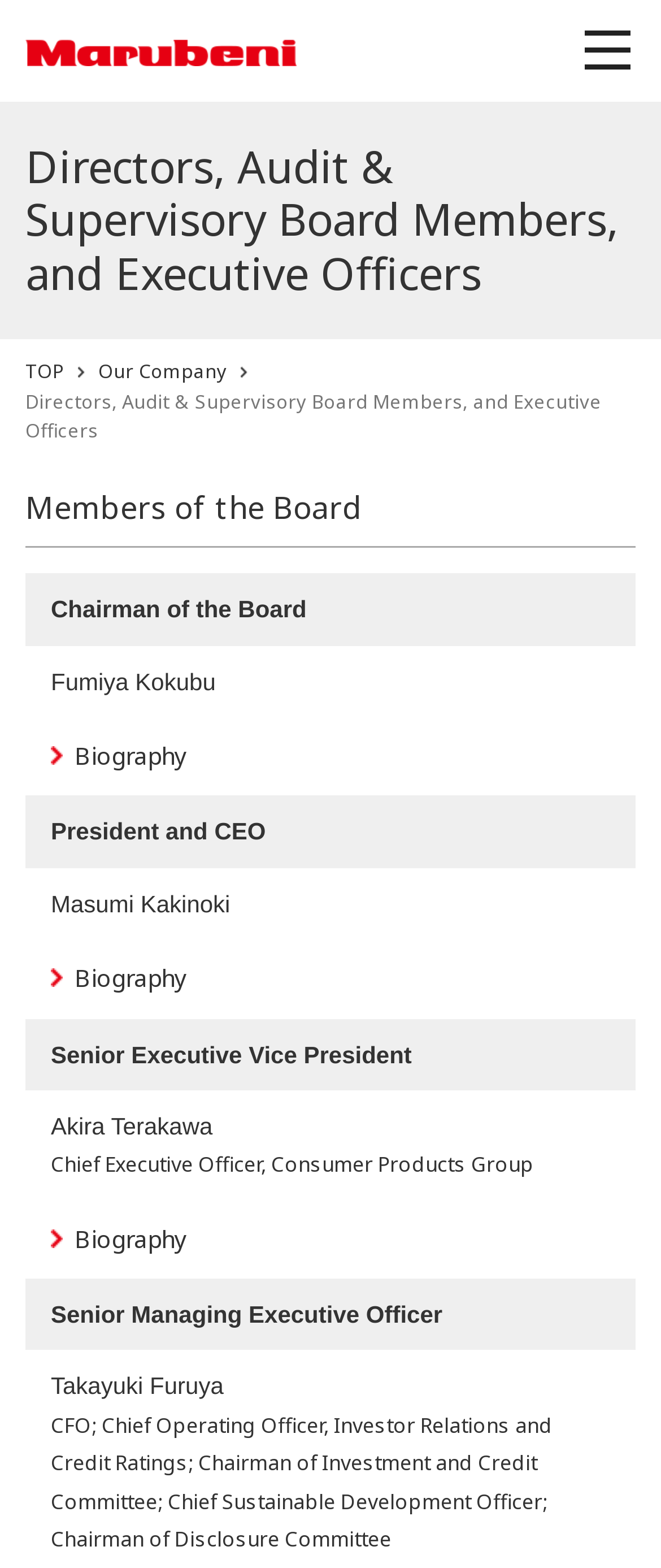What is the position of Fumiya Kokubu?
Provide a detailed answer to the question, using the image to inform your response.

The position of Fumiya Kokubu can be found by looking at the rowheader element that is in the same row as his name, which says 'Chairman of the Board'. This rowheader element is a child of the row element and has a bounding box coordinate of [0.038, 0.366, 0.962, 0.412].